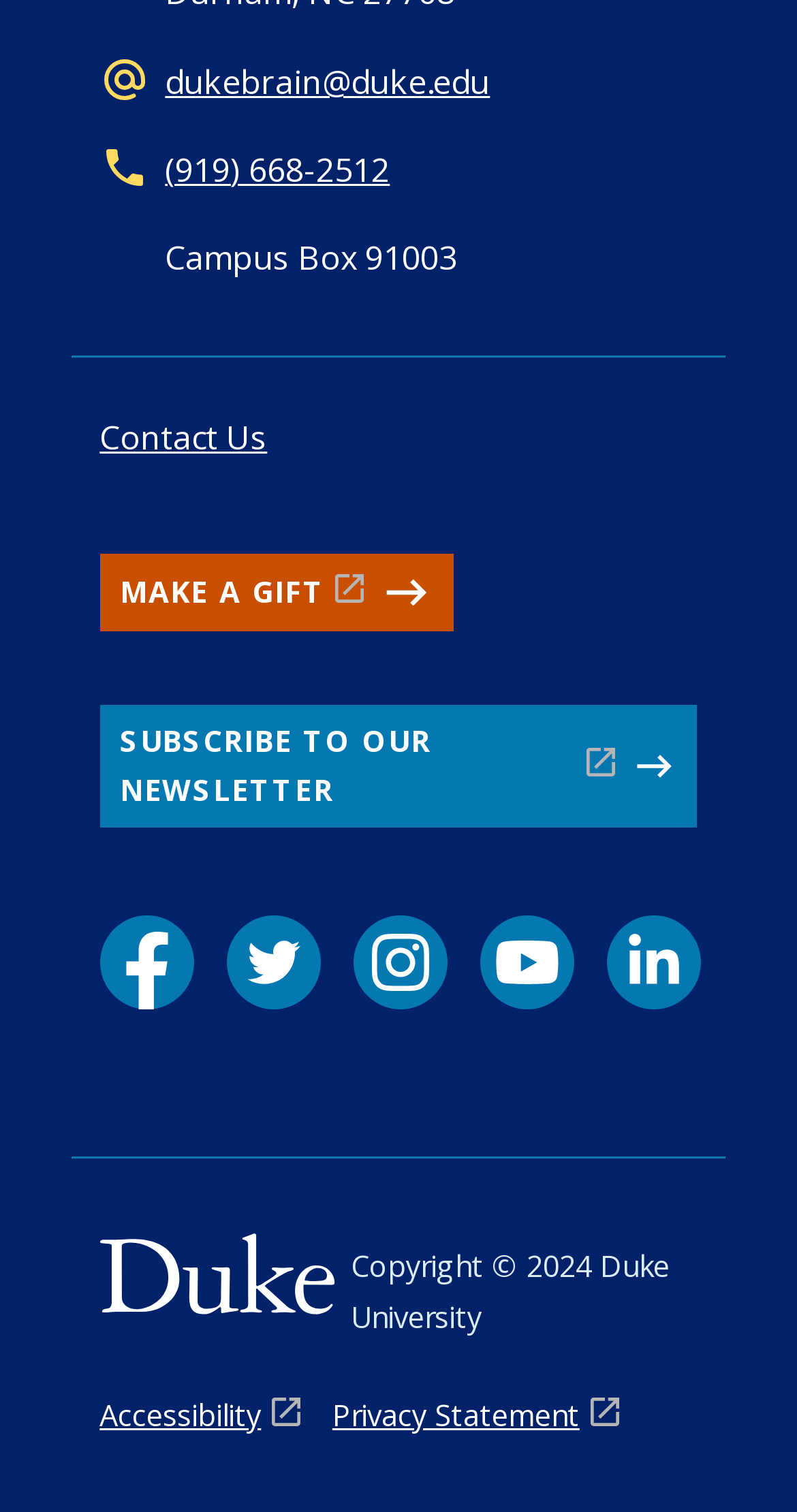Predict the bounding box coordinates of the UI element that matches this description: "Make a Gift". The coordinates should be in the format [left, top, right, bottom] with each value between 0 and 1.

[0.125, 0.366, 0.569, 0.418]